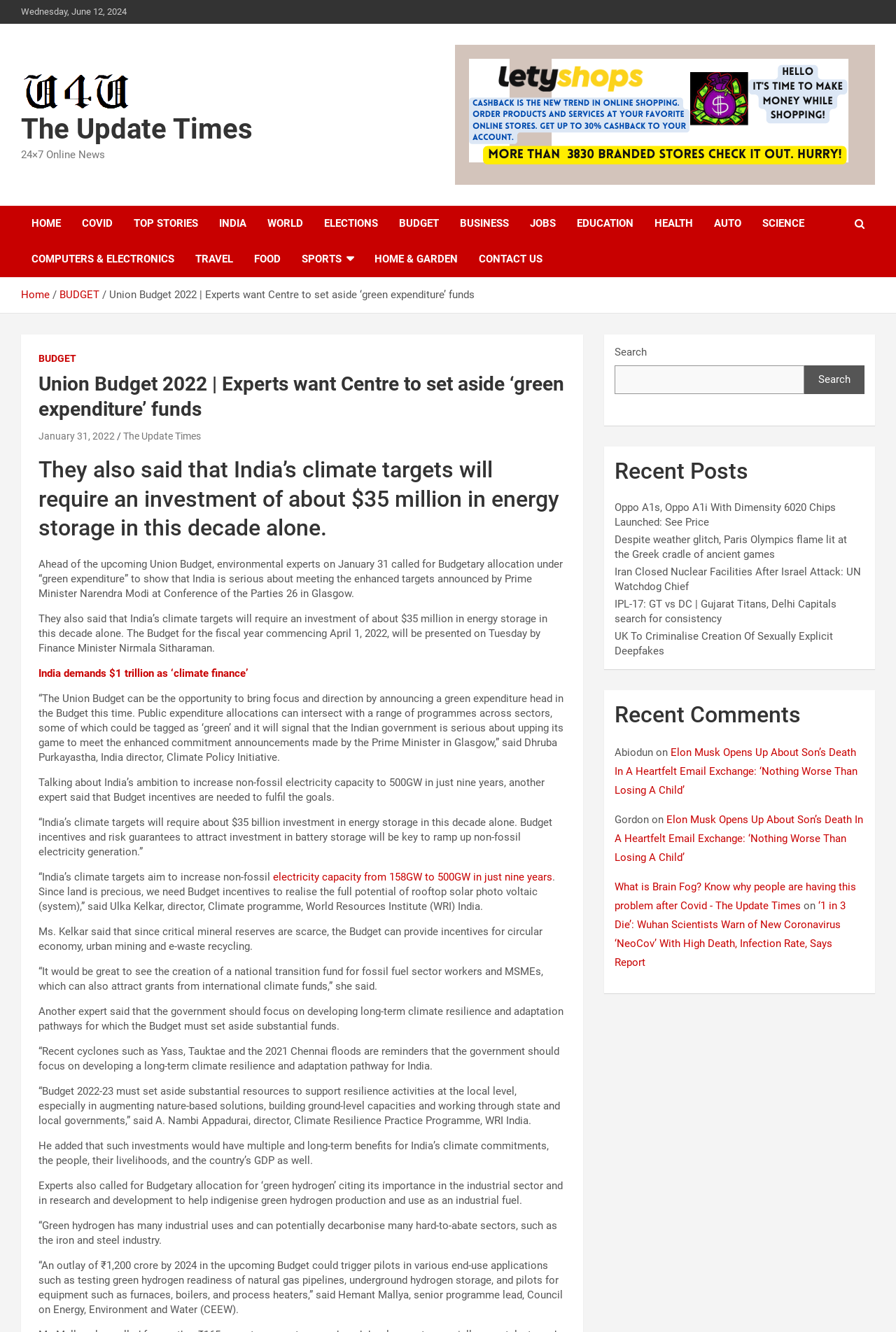What is the investment required for energy storage in this decade?
Look at the screenshot and give a one-word or phrase answer.

$35 billion